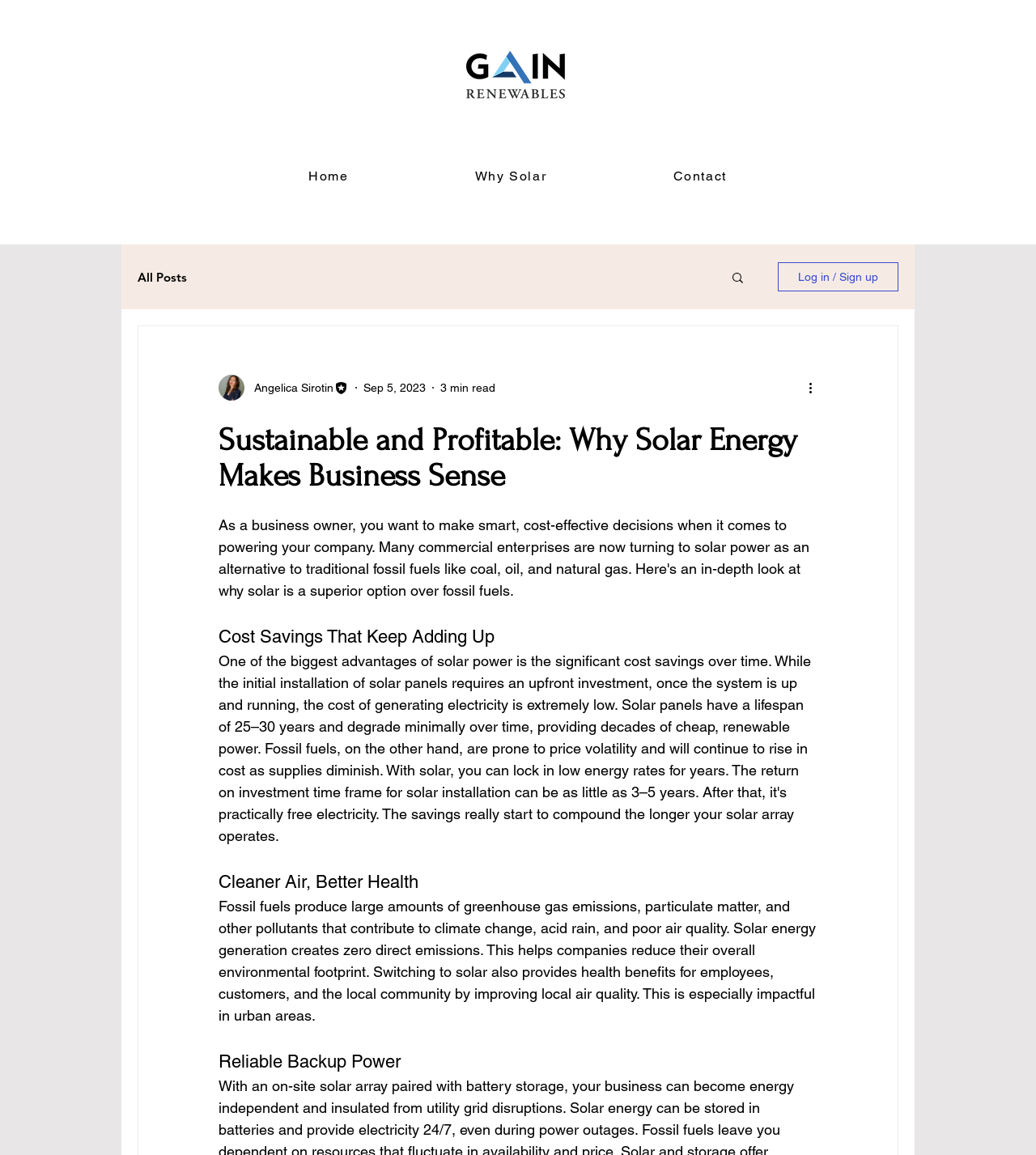How many years do solar panels last?
Refer to the image and provide a one-word or short phrase answer.

25-30 years